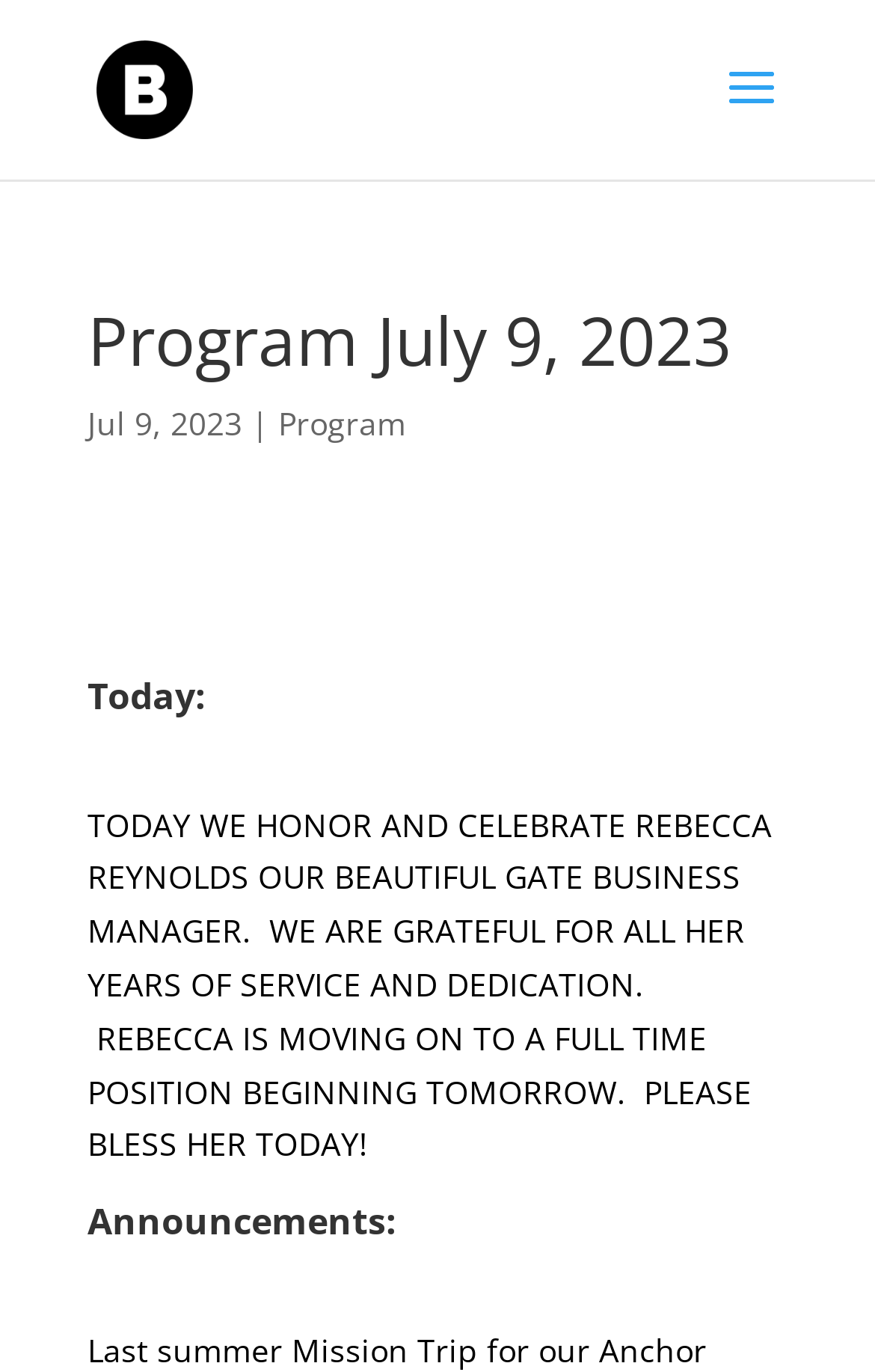What is today's date?
Use the image to answer the question with a single word or phrase.

Jul 9, 2023